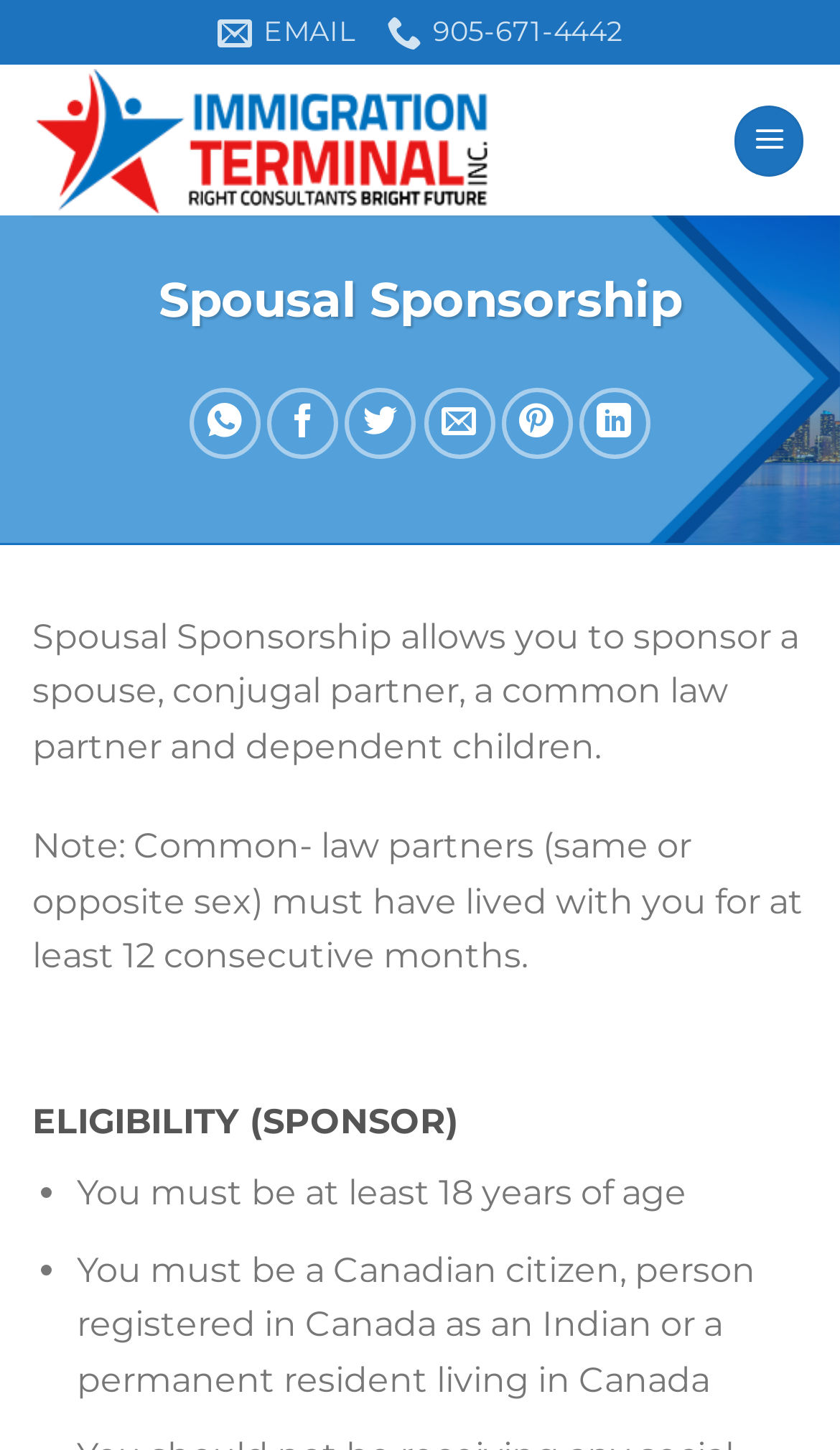Provide the bounding box coordinates of the UI element that matches the description: "aria-label="Menu"".

[0.876, 0.073, 0.958, 0.122]